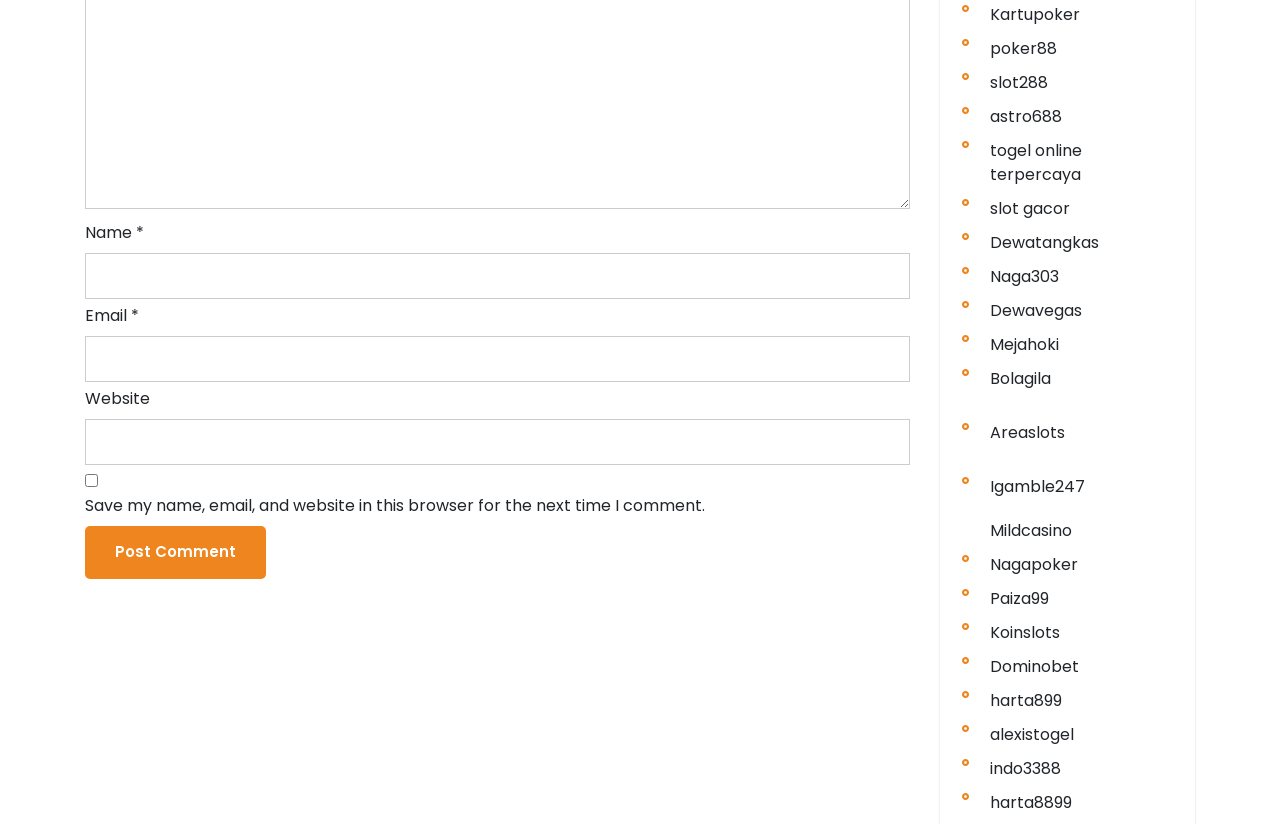Based on the element description: "Bolagila", identify the bounding box coordinates for this UI element. The coordinates must be four float numbers between 0 and 1, listed as [left, top, right, bottom].

[0.773, 0.446, 0.821, 0.473]